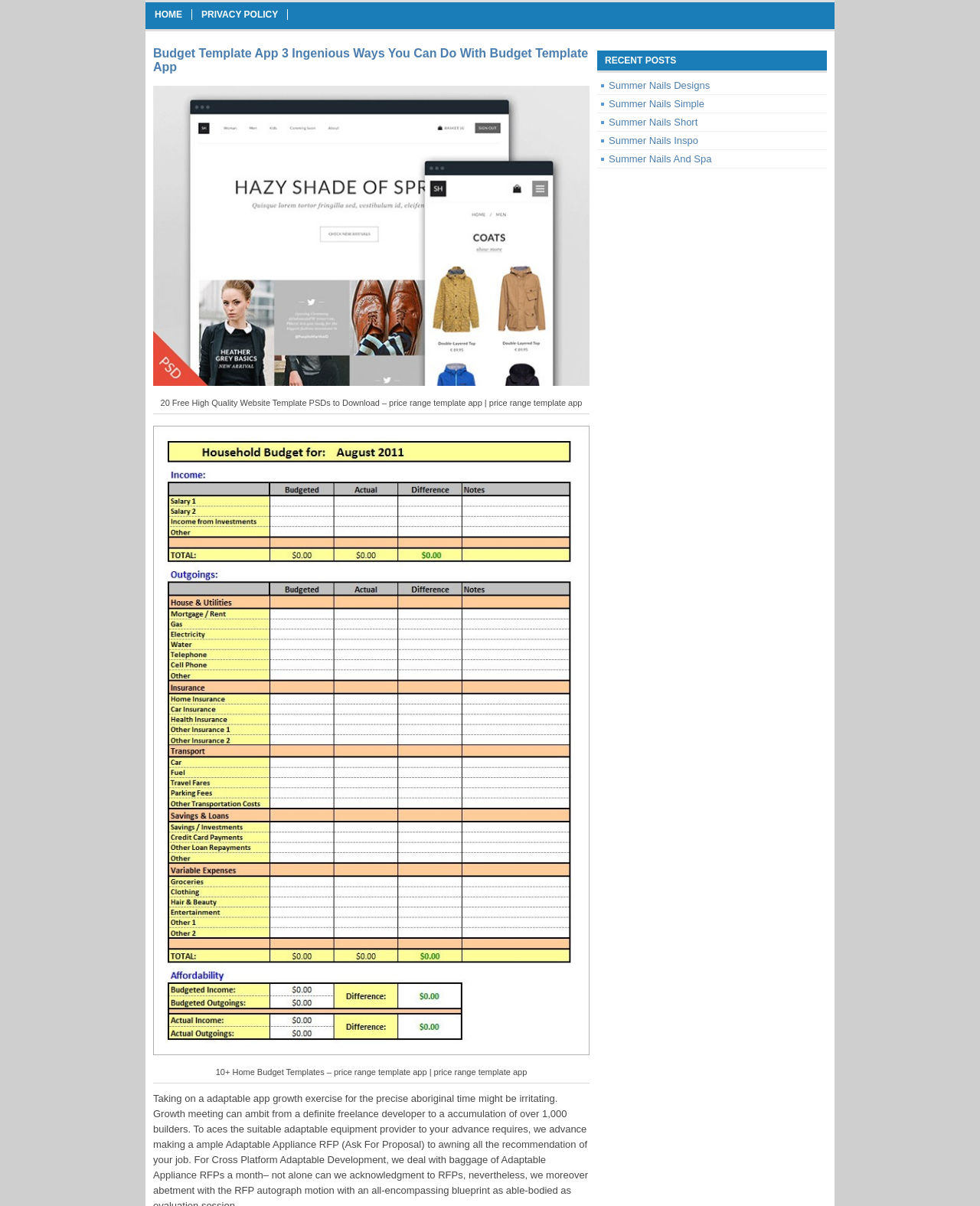What is the theme of the recent posts listed on this webpage?
Please answer the question as detailed as possible.

All the recent posts listed under the heading 'RECENT POSTS' have titles related to summer nails, such as 'Summer Nails Designs', 'Summer Nails Simple', and so on. Therefore, it can be inferred that the theme of the recent posts is summer nails.